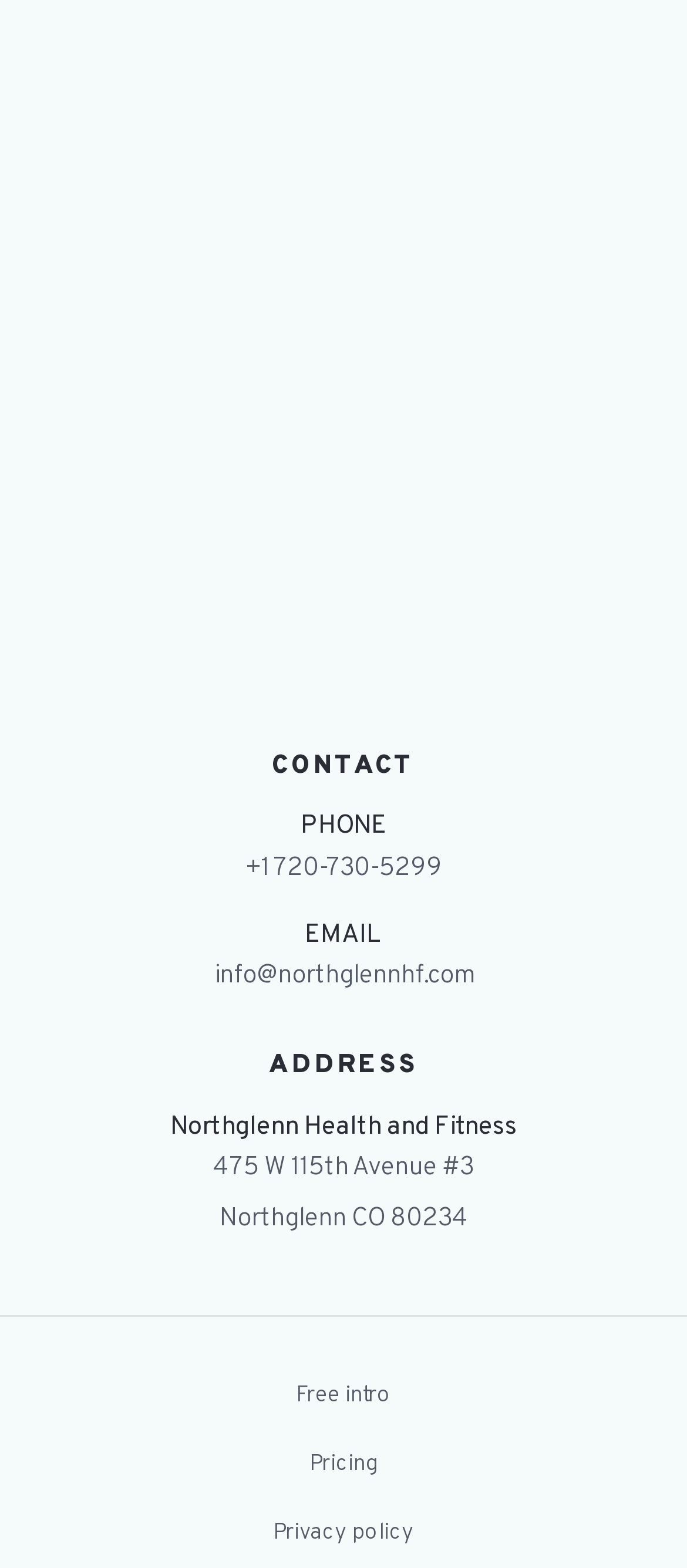Find the bounding box coordinates for the element that must be clicked to complete the instruction: "View contact phone number". The coordinates should be four float numbers between 0 and 1, indicated as [left, top, right, bottom].

[0.356, 0.543, 0.644, 0.564]